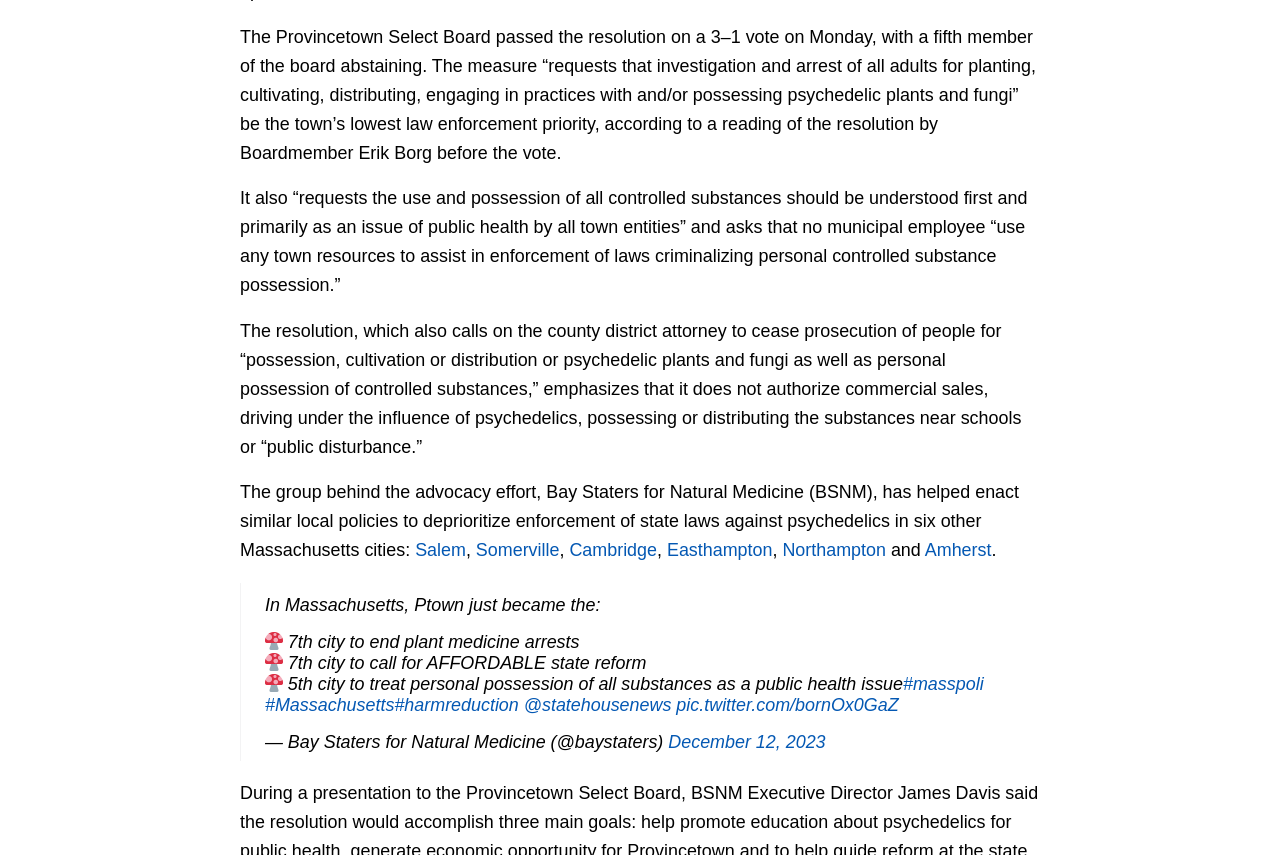What is the username of the Twitter account mentioned?
Use the screenshot to answer the question with a single word or phrase.

@baystaters